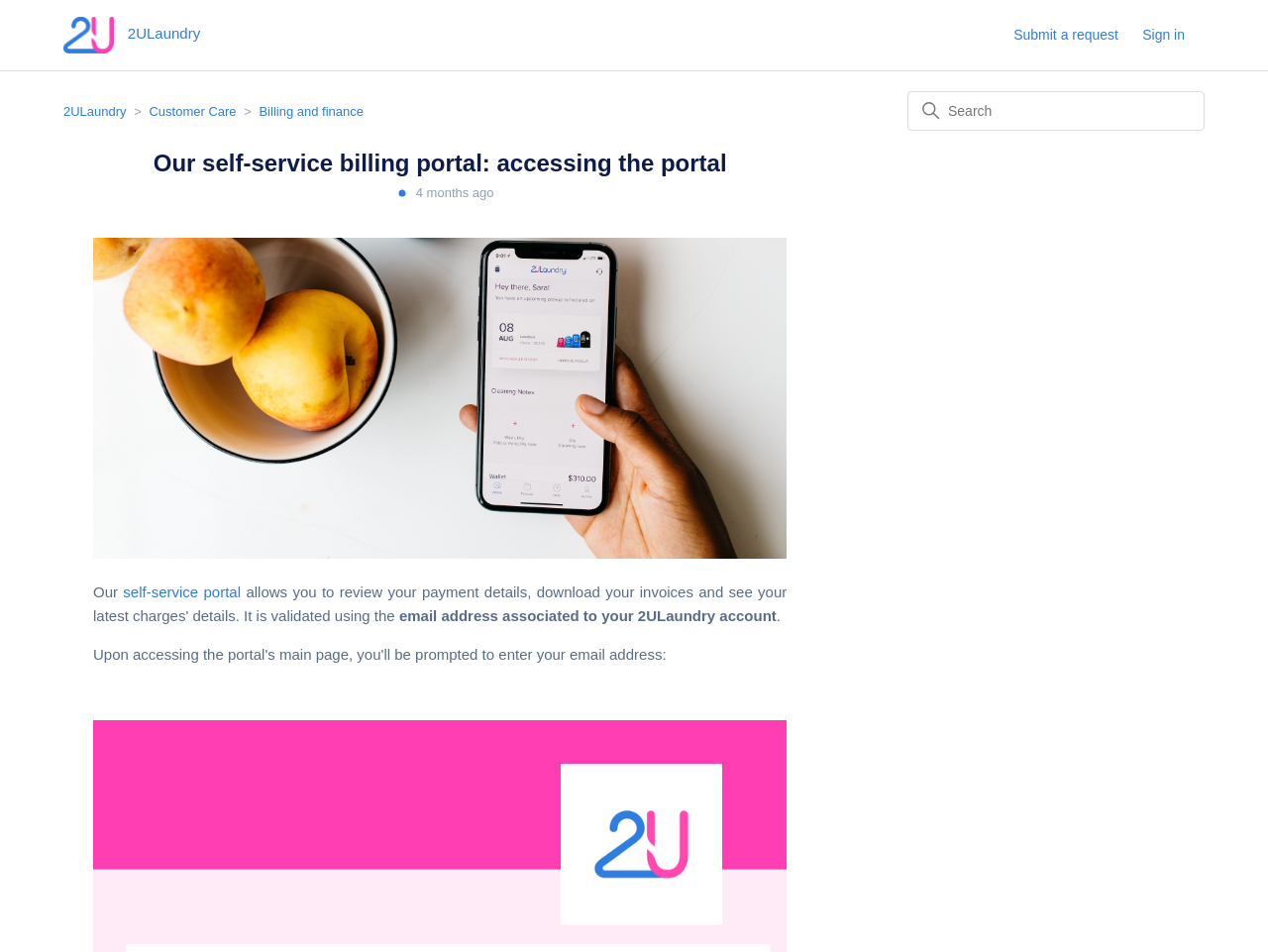Observe the image and answer the following question in detail: What is the purpose of the search box?

The search box is located on the top-right corner of the webpage, and it has a placeholder text 'Search'. This suggests that the purpose of the search box is to allow users to search for something on the webpage.